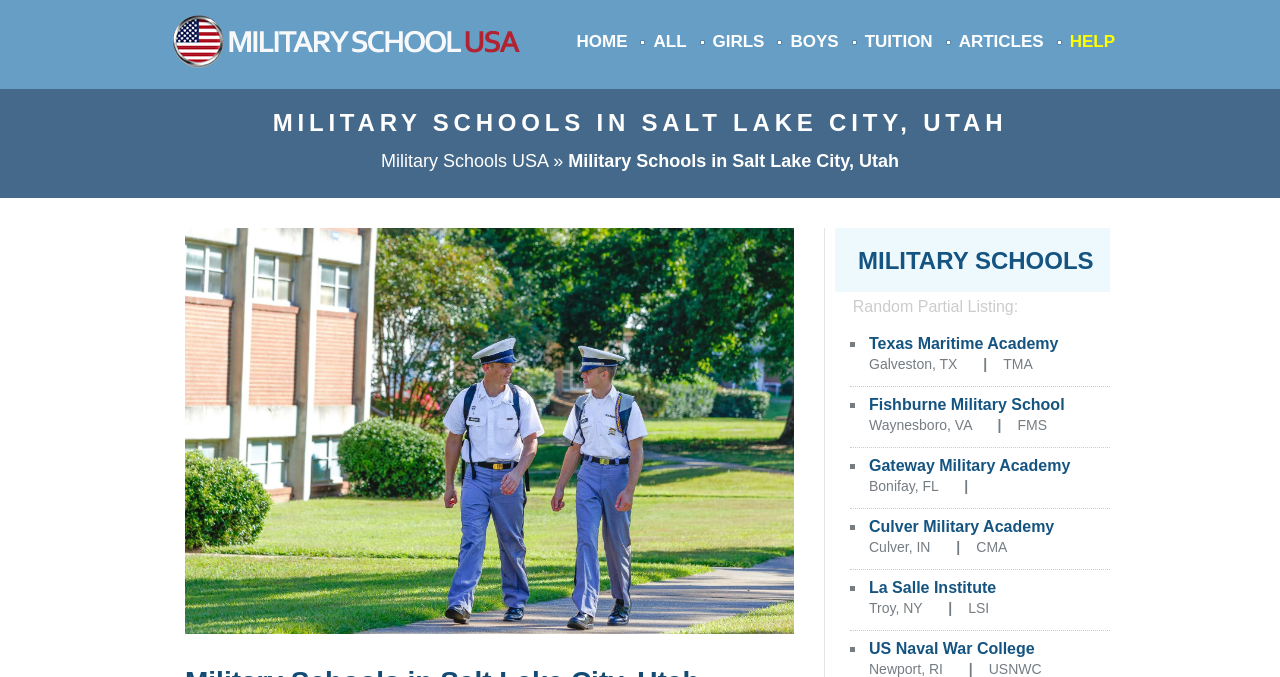Please find the bounding box coordinates of the element that needs to be clicked to perform the following instruction: "Explore the 'Gateway Military Academy' option". The bounding box coordinates should be four float numbers between 0 and 1, represented as [left, top, right, bottom].

[0.679, 0.672, 0.867, 0.703]